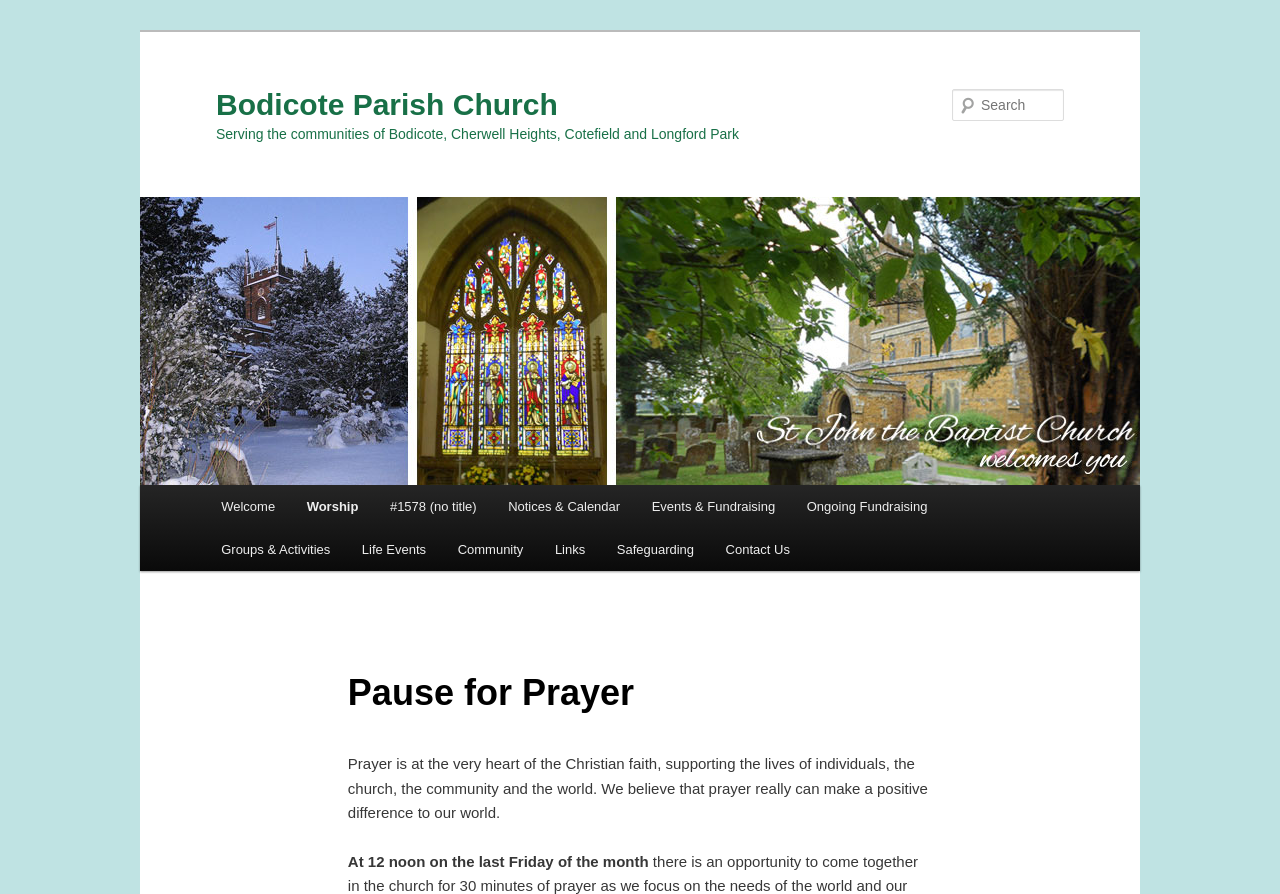What is the theme of the 'Pause for Prayer' section?
Provide a one-word or short-phrase answer based on the image.

Prayer